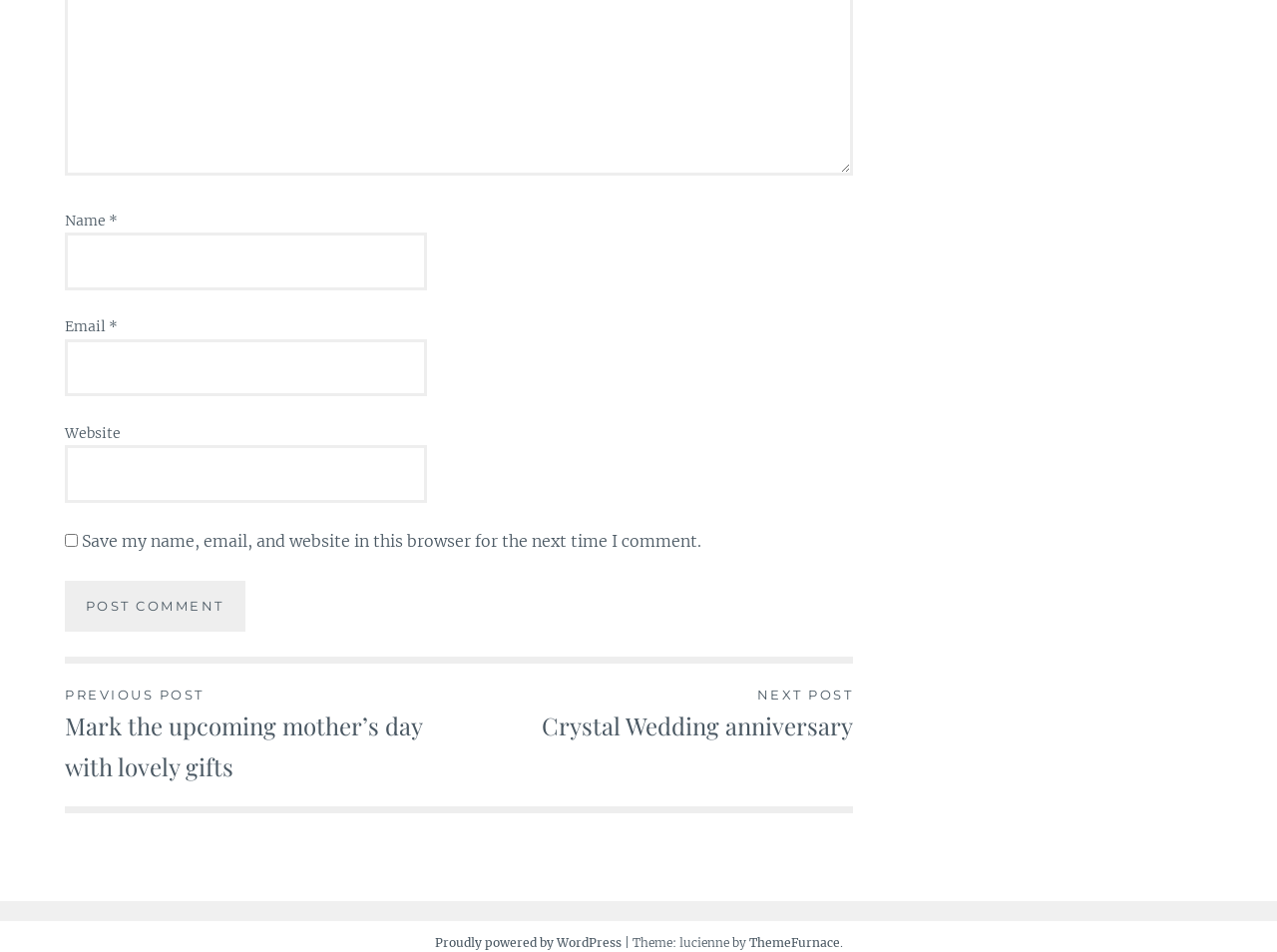Could you determine the bounding box coordinates of the clickable element to complete the instruction: "Enter your name"? Provide the coordinates as four float numbers between 0 and 1, i.e., [left, top, right, bottom].

[0.051, 0.245, 0.334, 0.305]